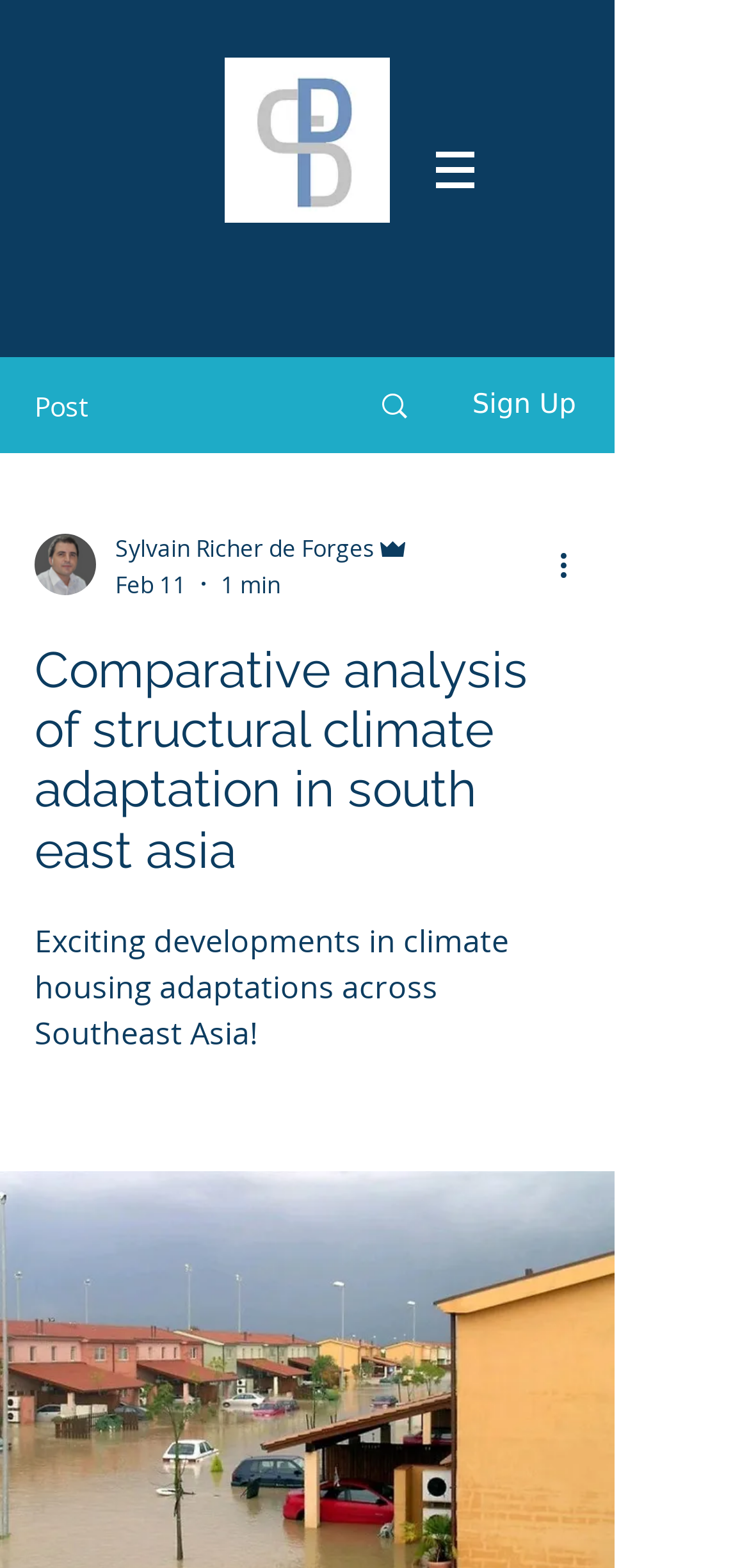Who is the author of this article?
Please provide a single word or phrase answer based on the image.

Sylvain Richer de Forges